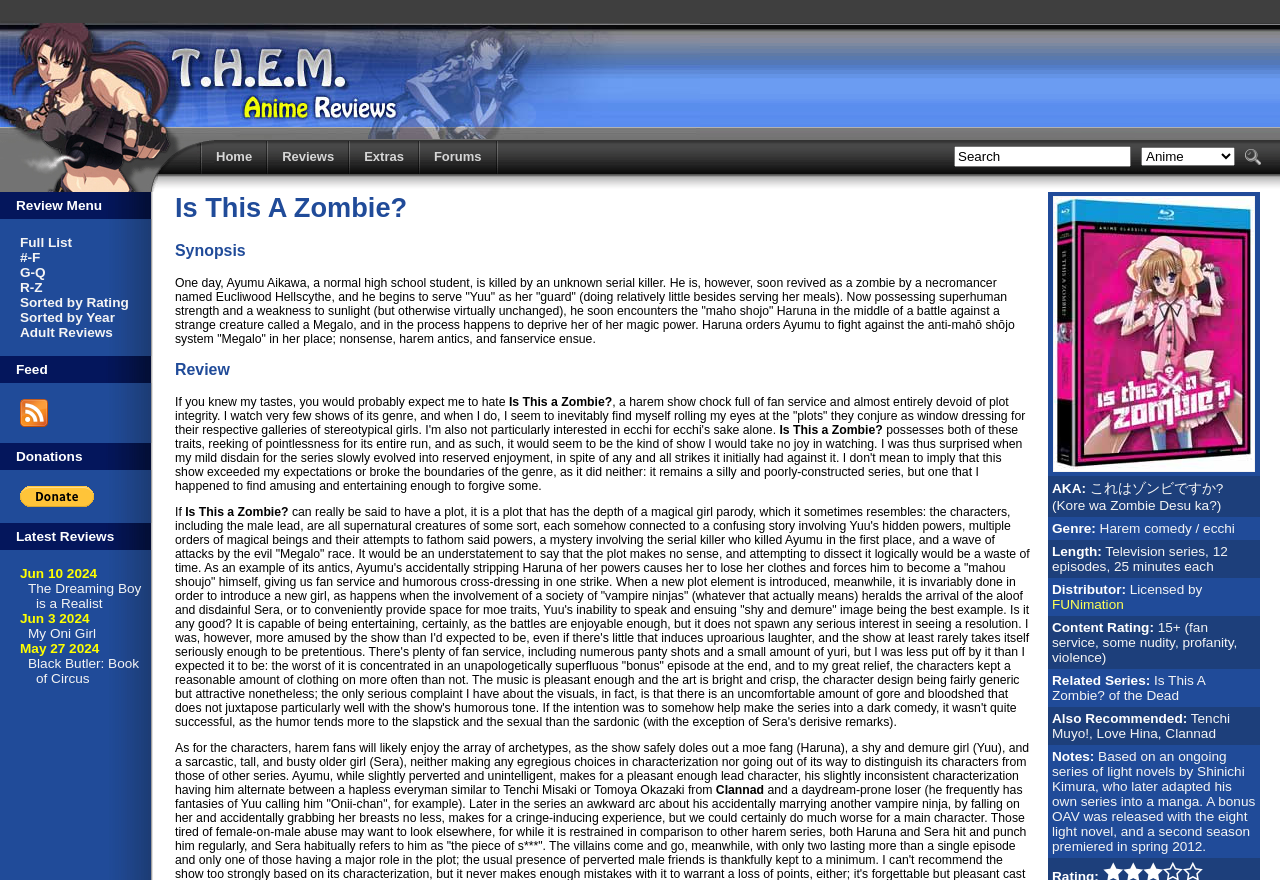Please answer the following question using a single word or phrase: How many episodes are in the anime series?

12